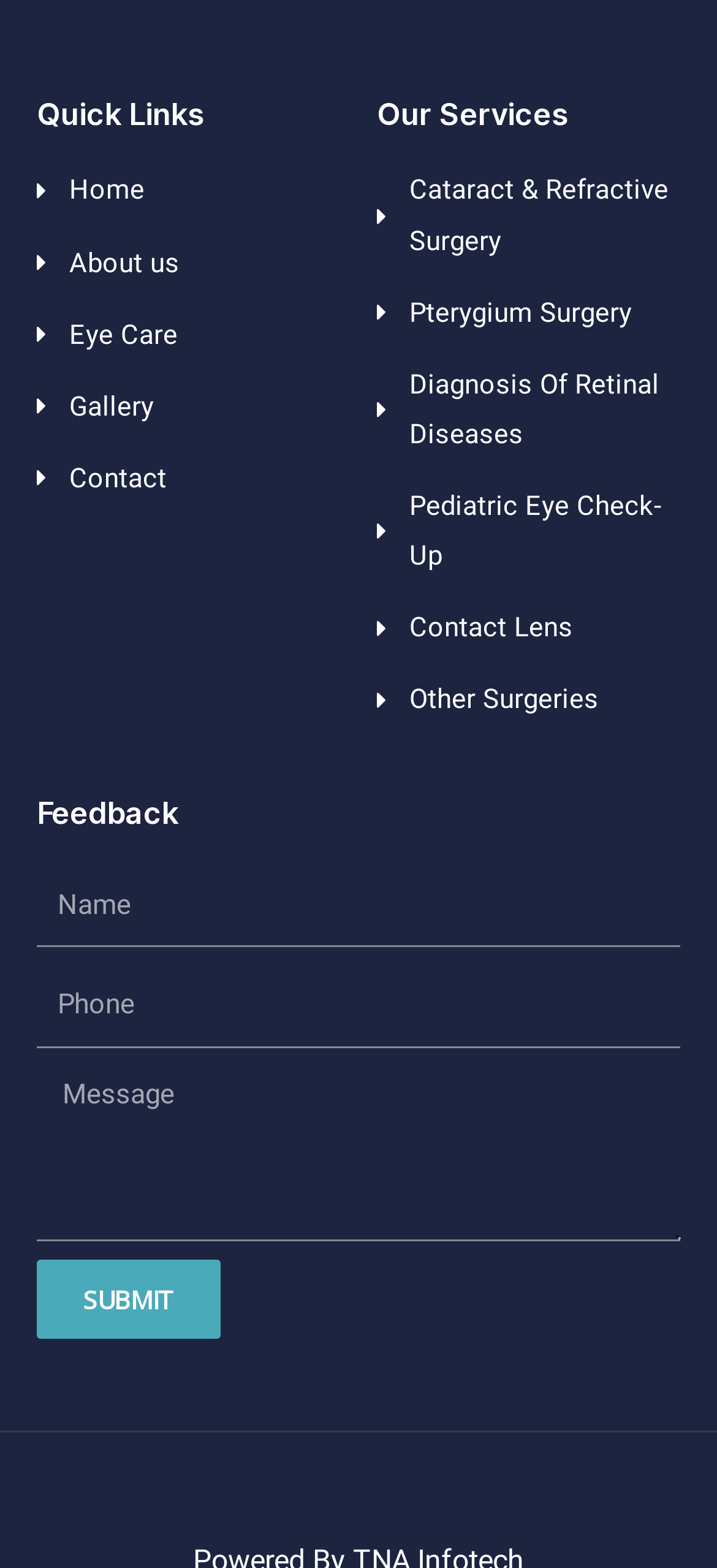Please determine the bounding box coordinates of the element's region to click for the following instruction: "Click the SUBMIT button".

[0.051, 0.803, 0.308, 0.854]